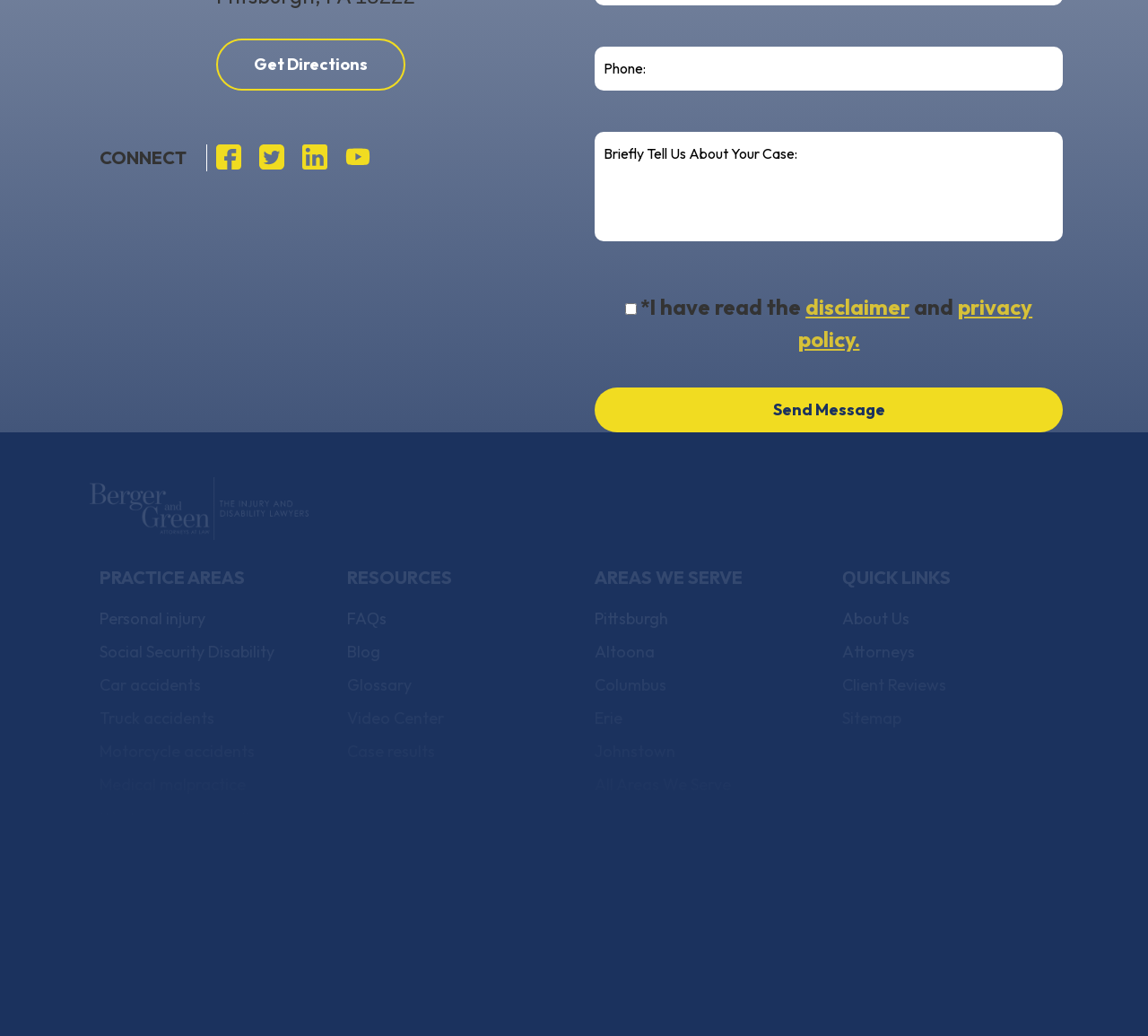What is the purpose of the 'Send Message' button?
Kindly answer the question with as much detail as you can.

I inferred the purpose of the 'Send Message' button by its location below the contact information and the text fields, suggesting that it is used to send a message to the law firm.